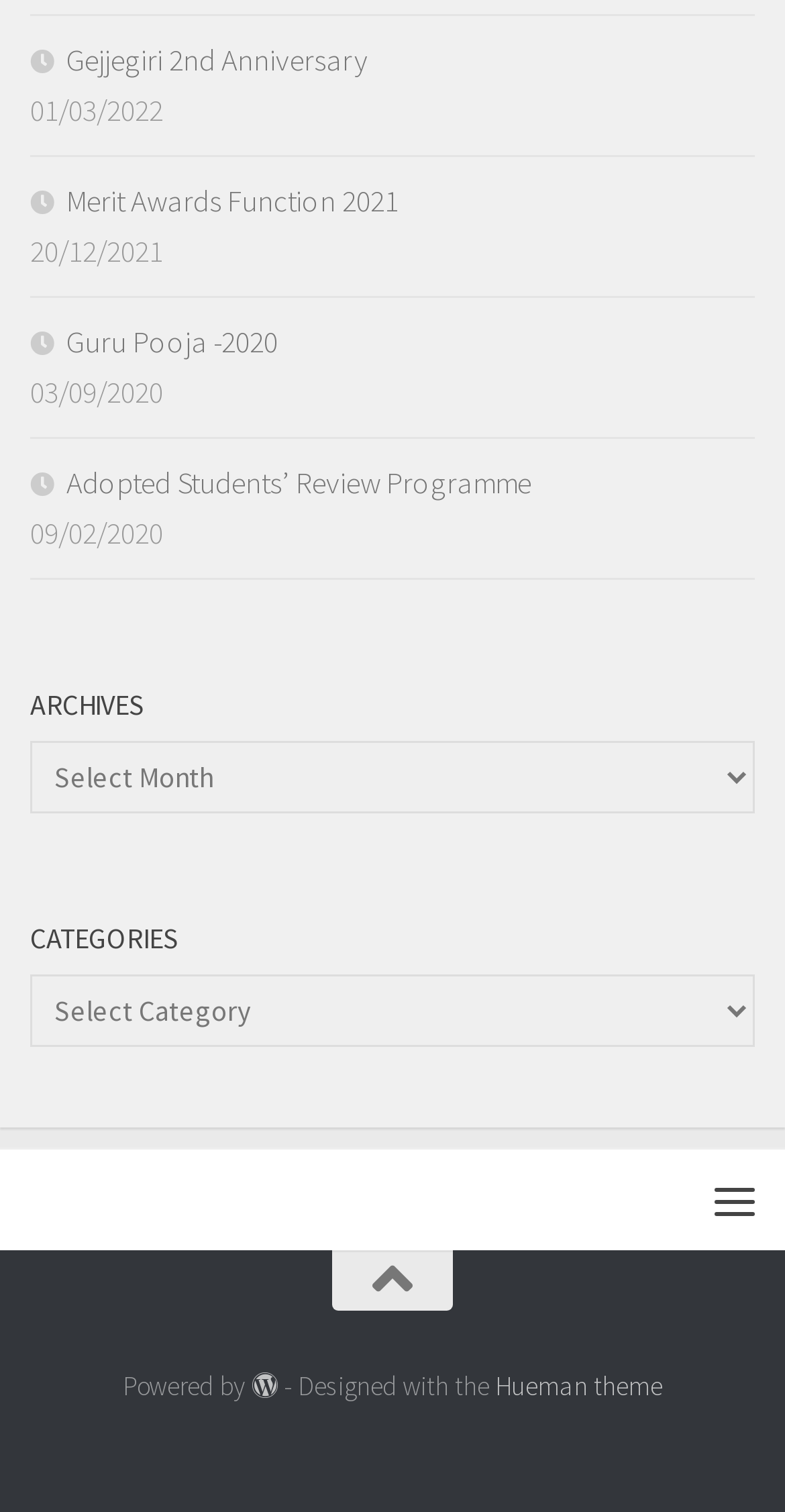Provide the bounding box coordinates of the HTML element described by the text: "Book A Tour!".

None